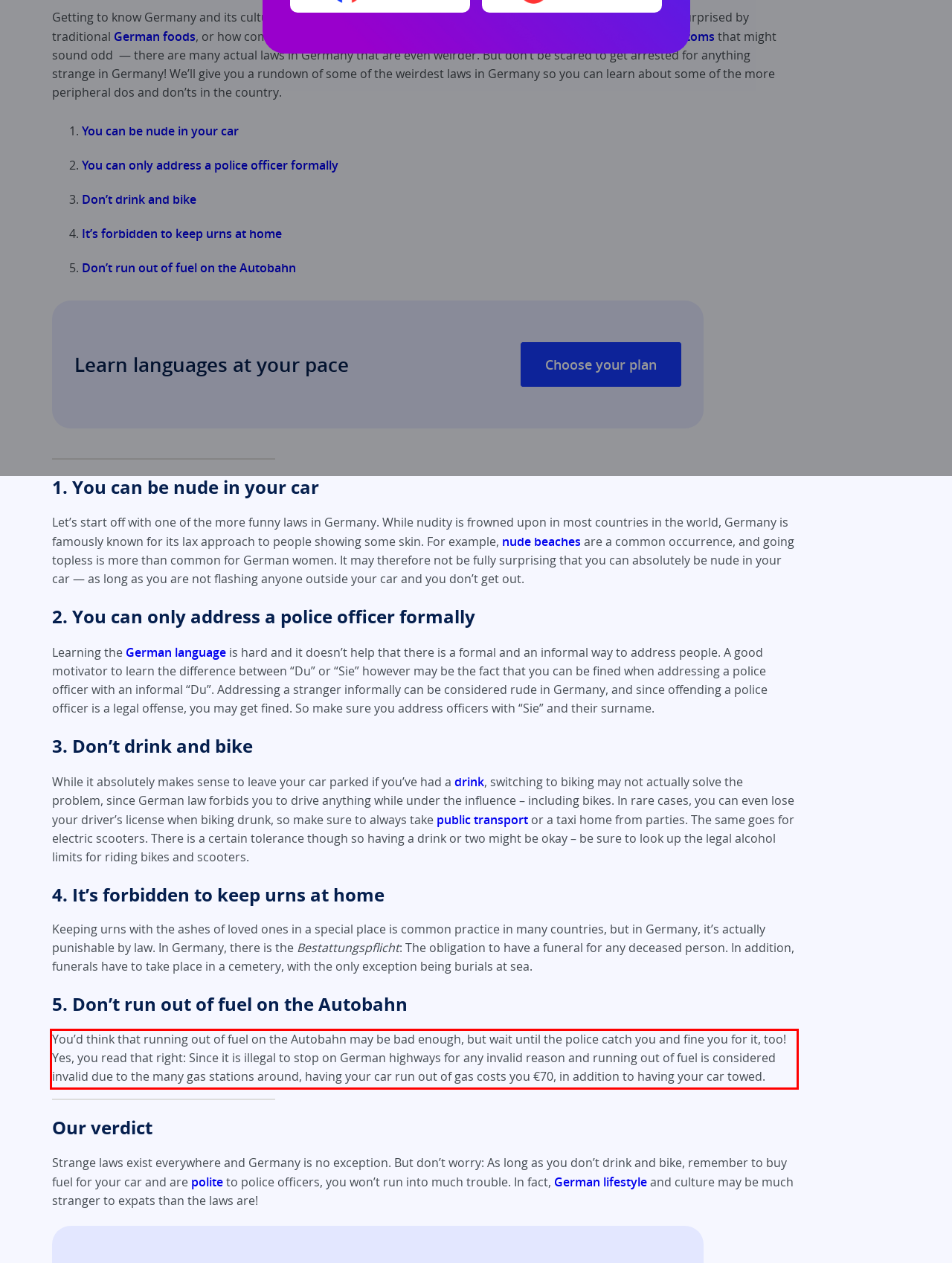Please look at the webpage screenshot and extract the text enclosed by the red bounding box.

You’d think that running out of fuel on the Autobahn may be bad enough, but wait until the police catch you and fine you for it, too! Yes, you read that right: Since it is illegal to stop on German highways for any invalid reason and running out of fuel is considered invalid due to the many gas stations around, having your car run out of gas costs you €70, in addition to having your car towed.